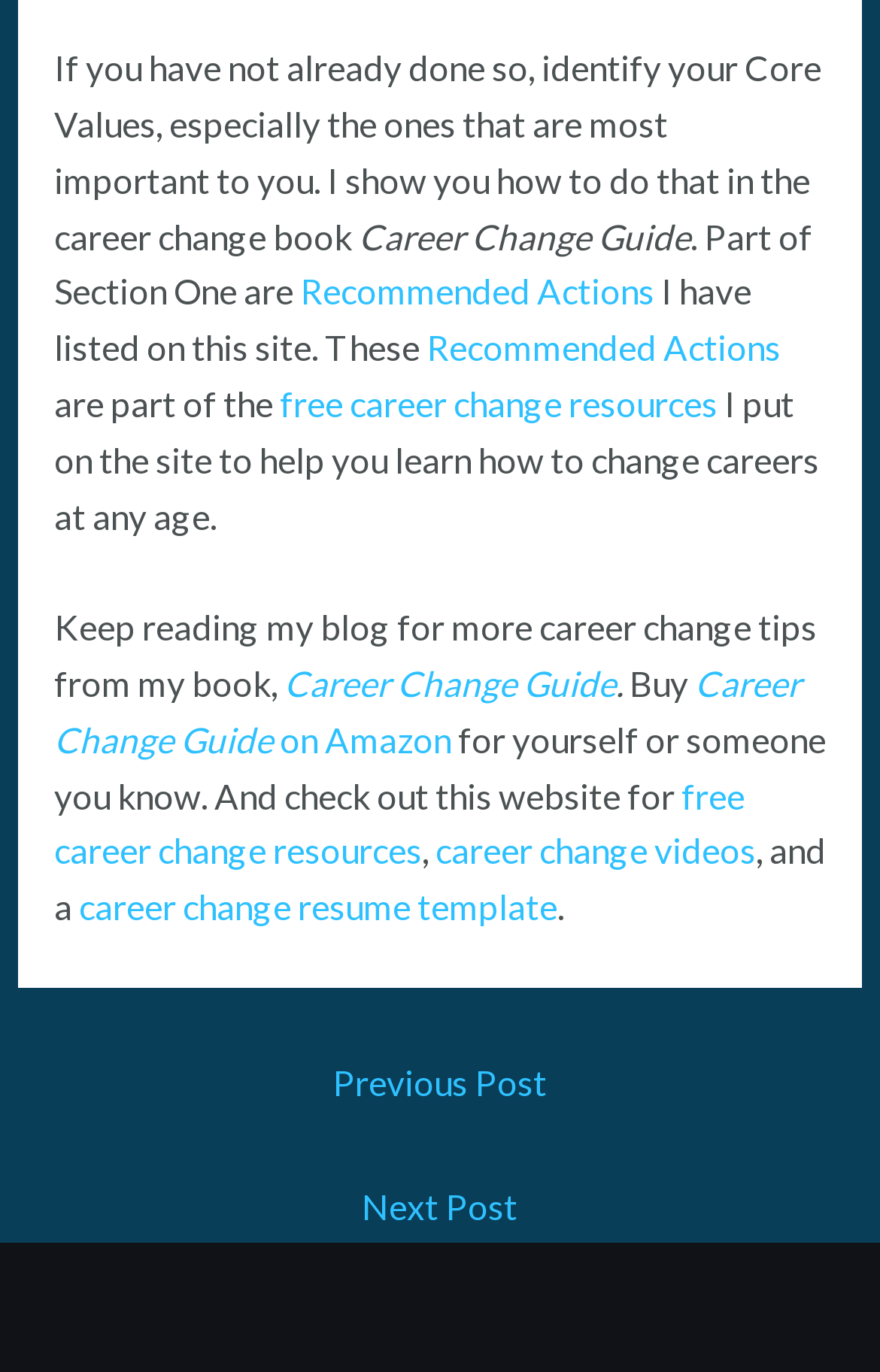Find the bounding box coordinates of the area that needs to be clicked in order to achieve the following instruction: "Click on Recommended Actions". The coordinates should be specified as four float numbers between 0 and 1, i.e., [left, top, right, bottom].

[0.341, 0.198, 0.743, 0.228]